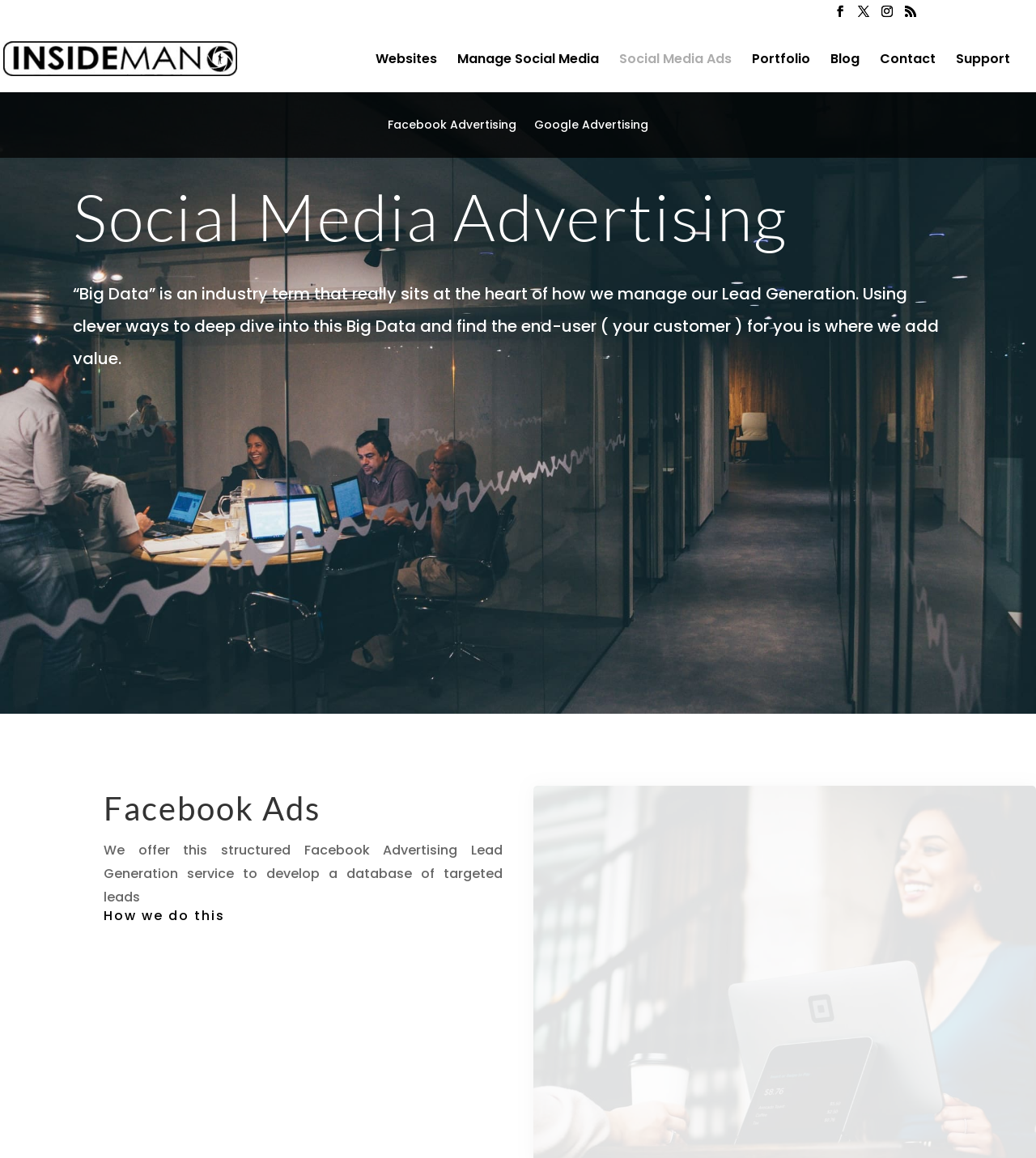How many navigation links are there?
Analyze the image and deliver a detailed answer to the question.

I counted the number of navigation links on the webpage, which are 'Websites', 'Manage Social Media', 'Social Media Ads', 'Portfolio', 'Blog', 'Contact', 'Support', and 'Insideman'.